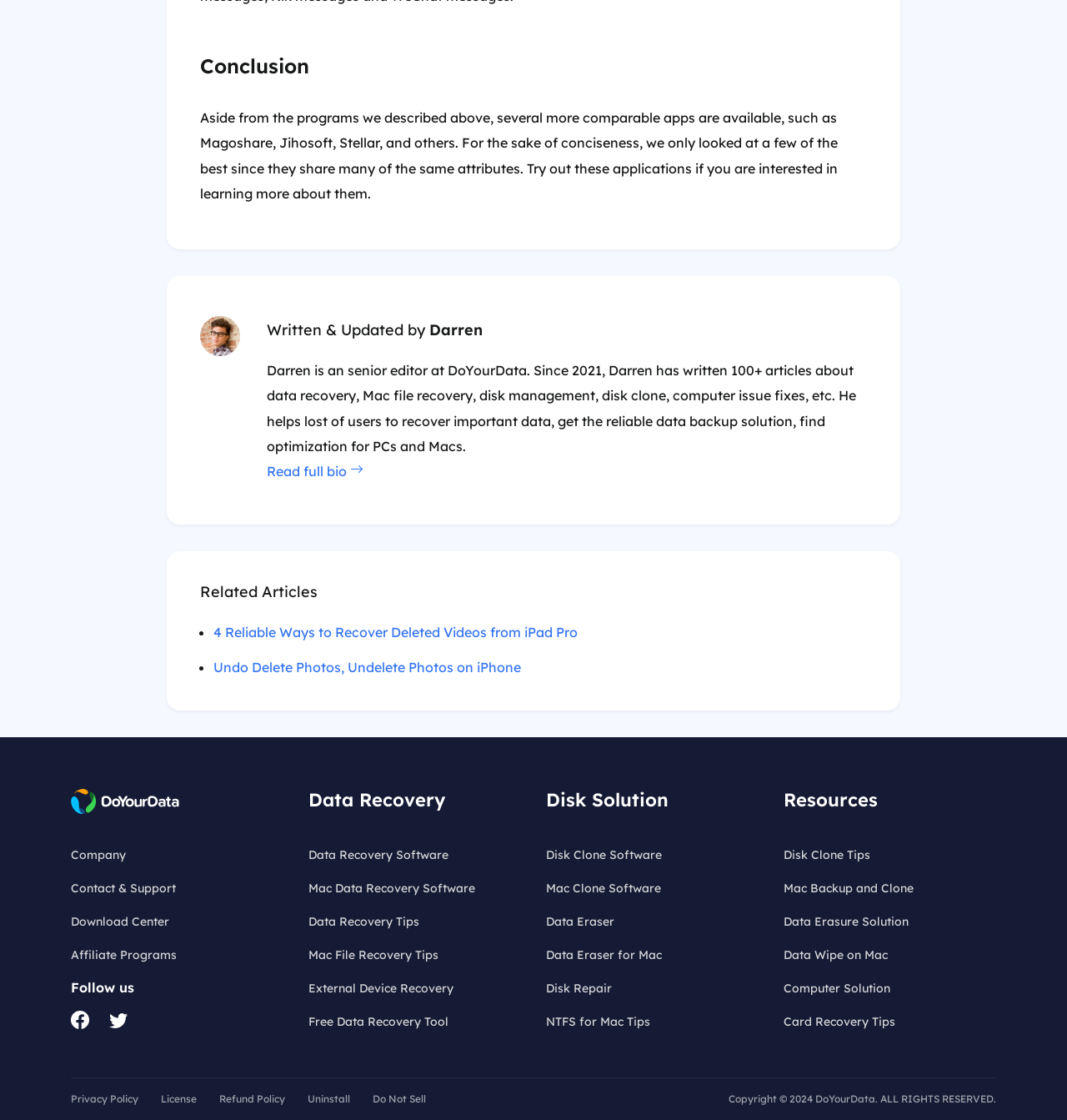Use the information in the screenshot to answer the question comprehensively: What is the author's name?

The author's name is mentioned in the section 'Written & Updated by' as 'Darren', which is a senior editor at DoYourData.